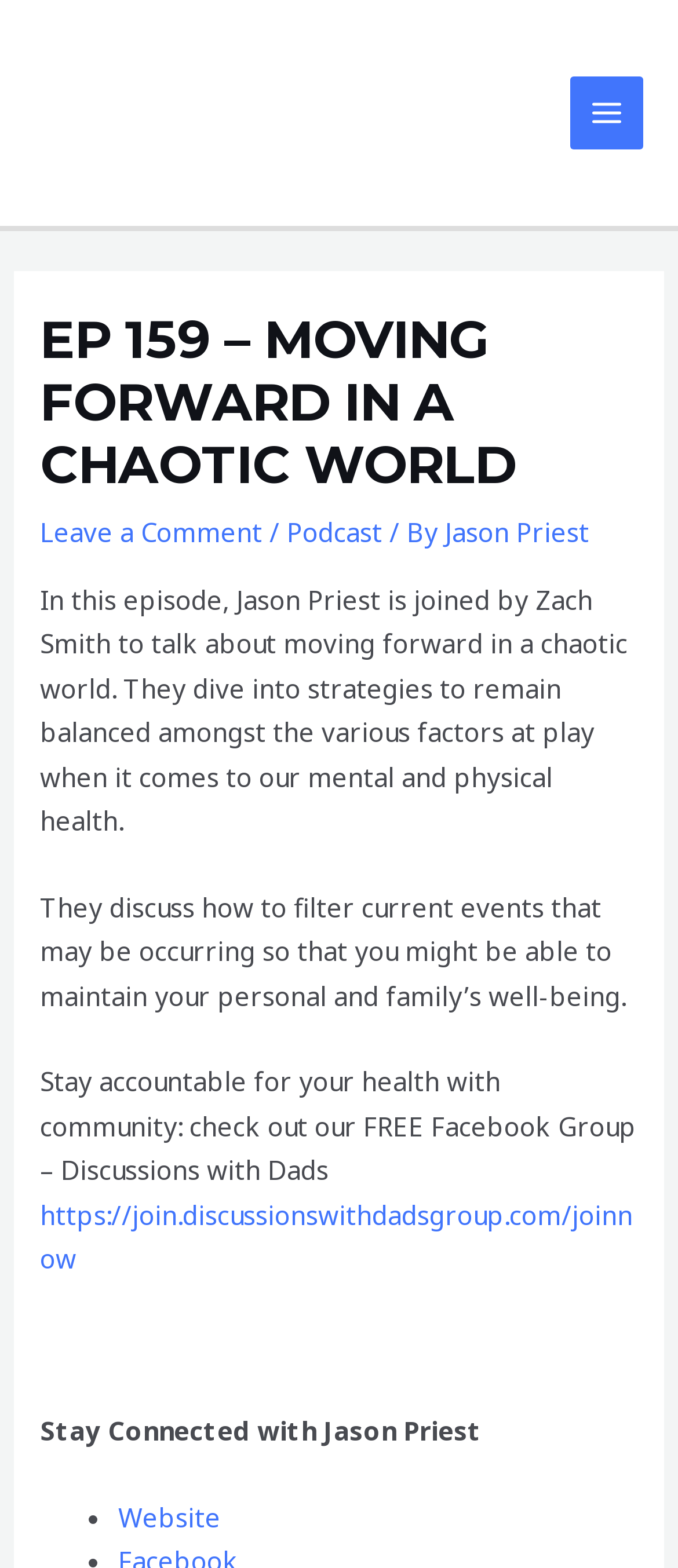Please determine the bounding box coordinates of the element's region to click for the following instruction: "Join the FREE Facebook Group".

[0.059, 0.693, 0.934, 0.744]